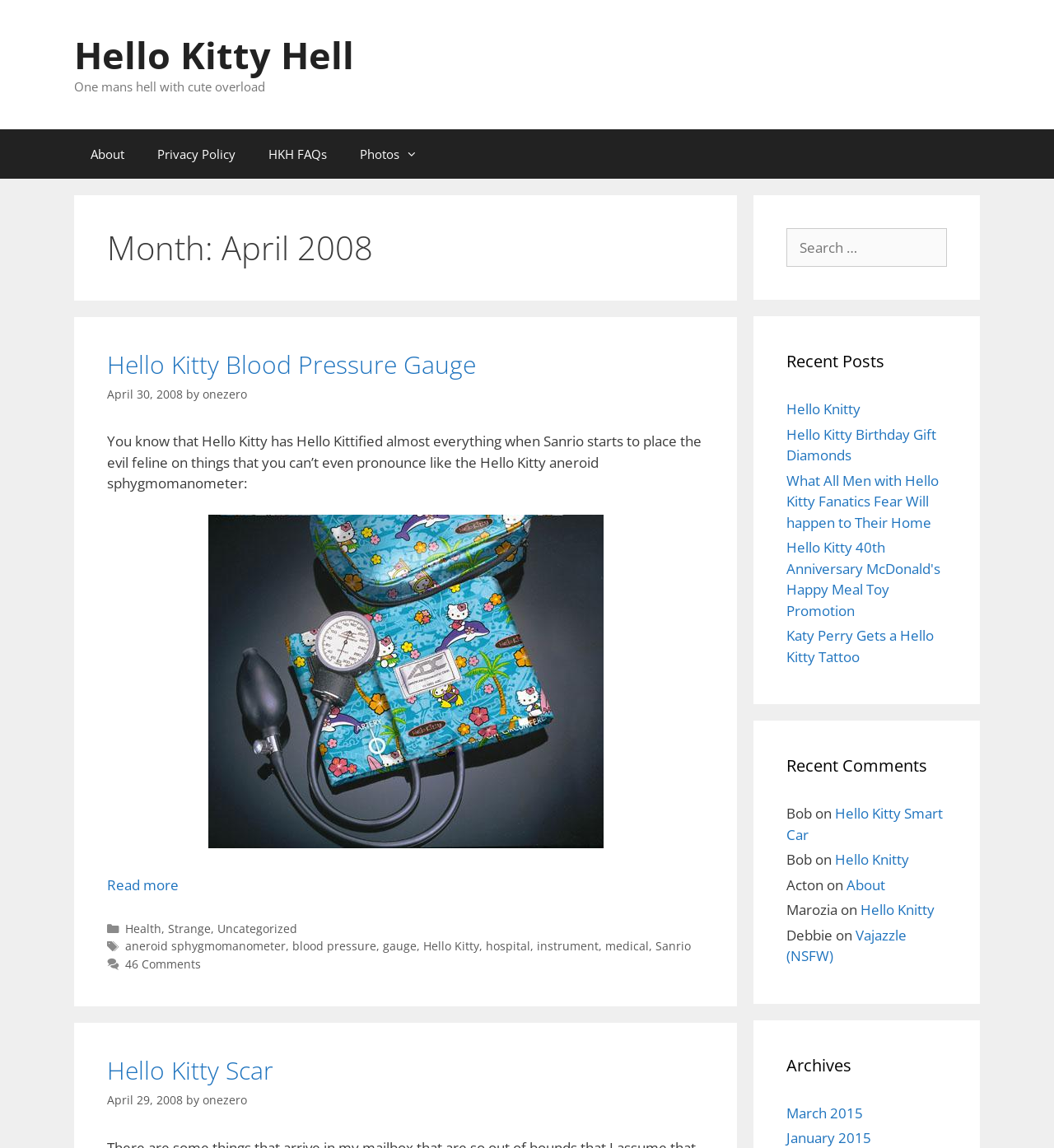Can you determine the bounding box coordinates of the area that needs to be clicked to fulfill the following instruction: "Search for something"?

[0.746, 0.198, 0.898, 0.232]